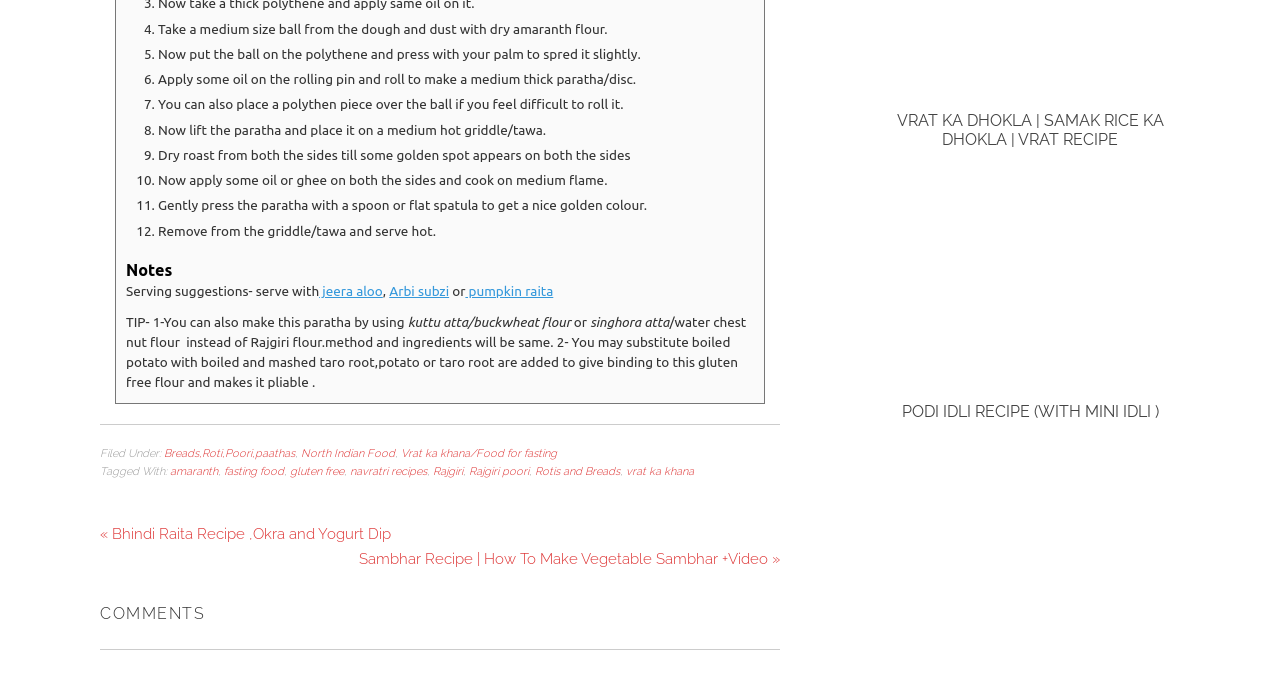Locate the bounding box coordinates of the element's region that should be clicked to carry out the following instruction: "Contact via email". The coordinates need to be four float numbers between 0 and 1, i.e., [left, top, right, bottom].

None